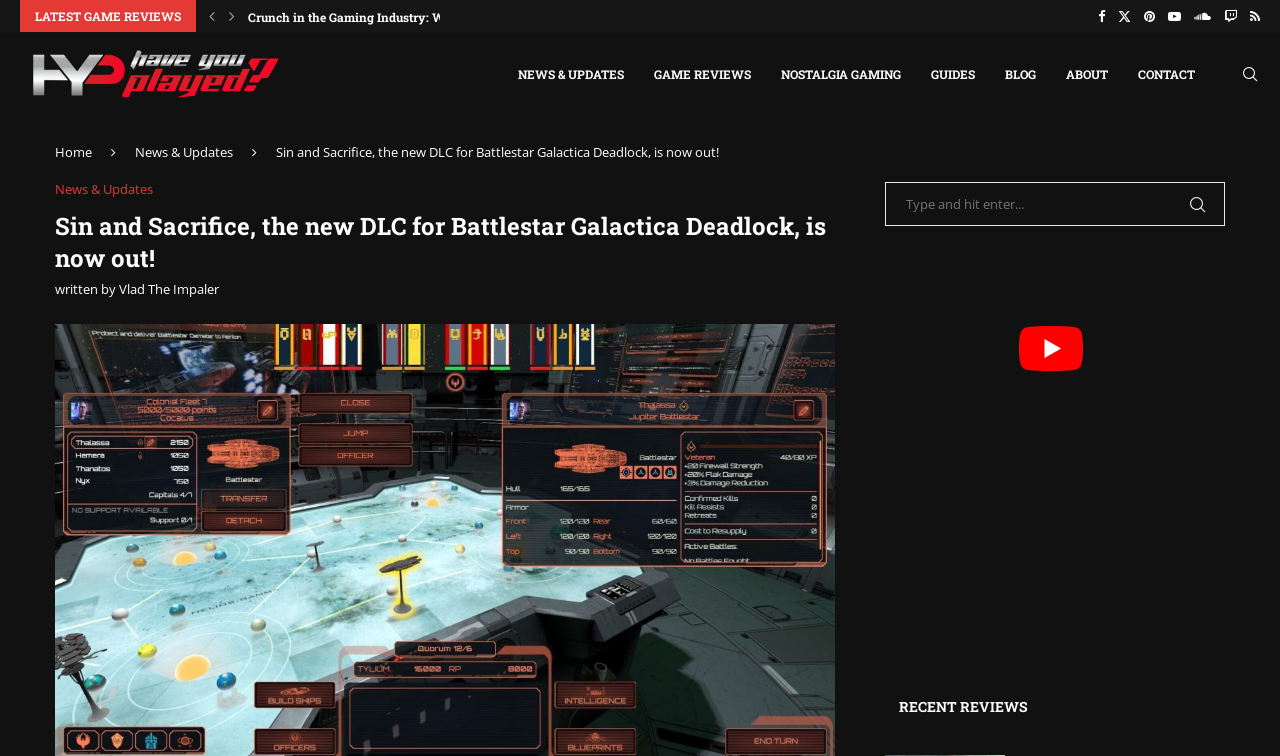Identify the bounding box coordinates for the UI element described as follows: Game Reviews. Use the format (top-left x, top-left y, bottom-right x, bottom-right y) and ensure all values are floating point numbers between 0 and 1.

[0.511, 0.045, 0.587, 0.151]